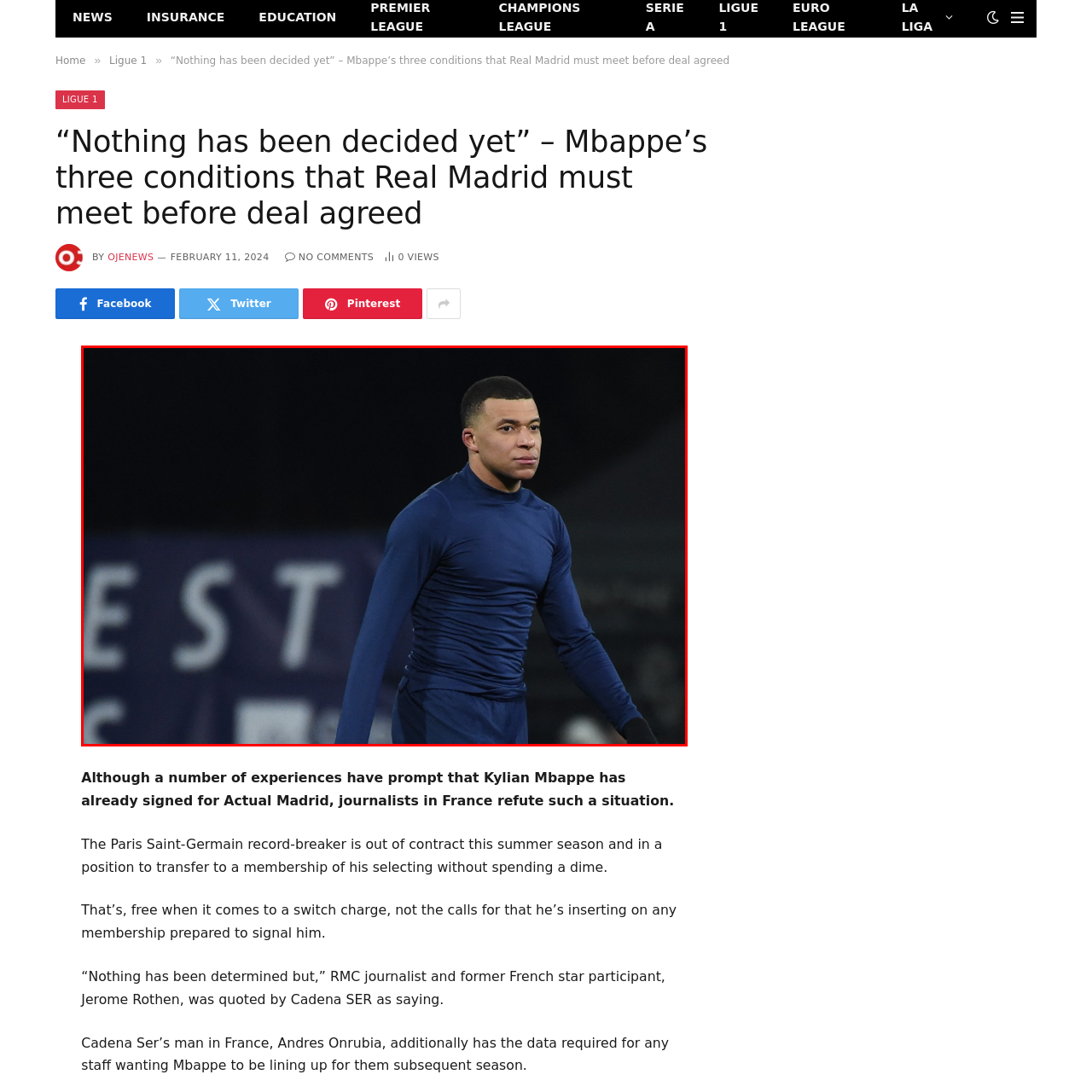What is the focus of the image?
Study the image framed by the red bounding box and answer the question in detail, relying on the visual clues provided.

The image captures Kylian Mbappé against a blurred backdrop, emphasizing his presence and determination, which indicates that the focus of the image is on him.